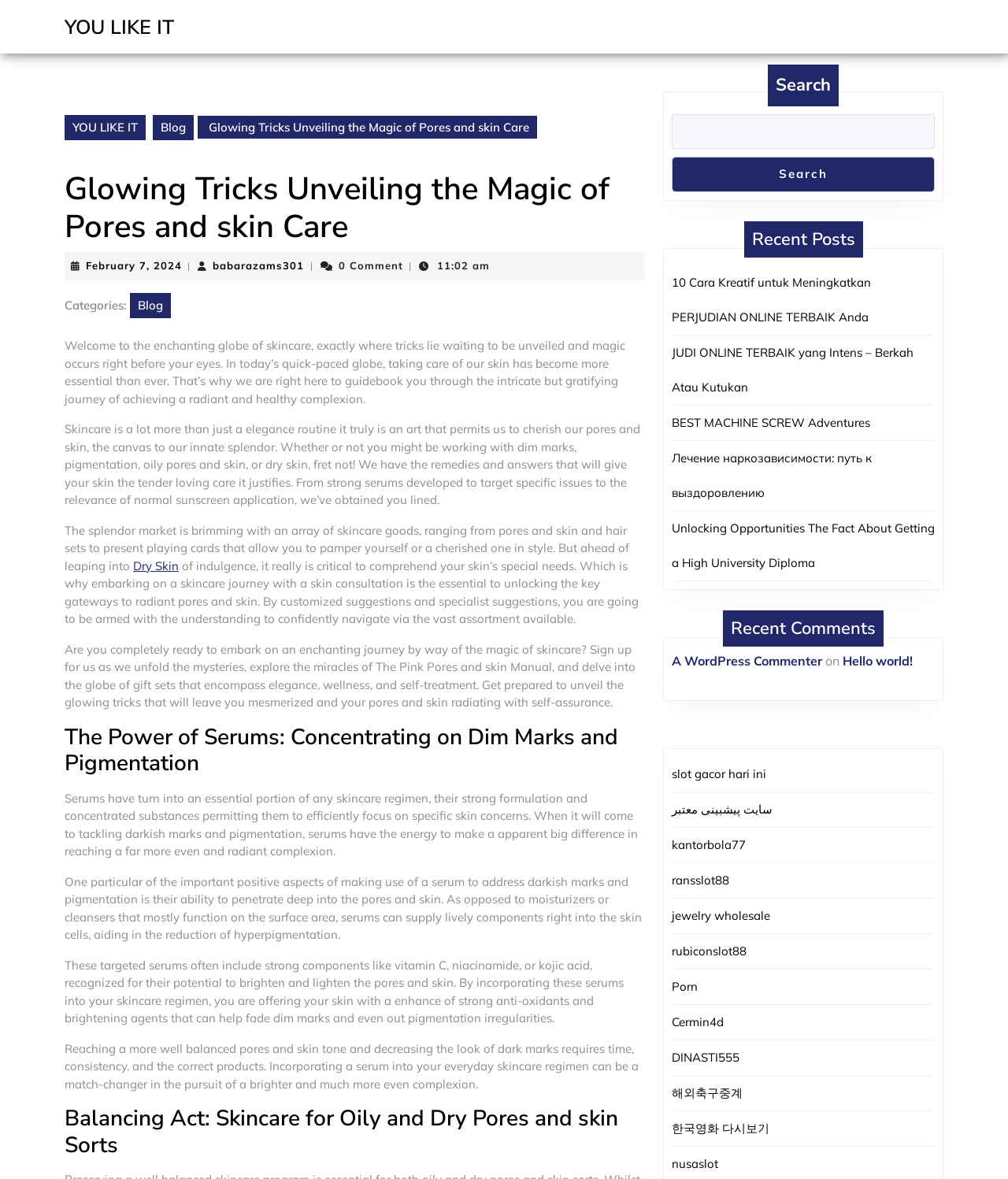Please give the bounding box coordinates of the area that should be clicked to fulfill the following instruction: "Search for something". The coordinates should be in the format of four float numbers from 0 to 1, i.e., [left, top, right, bottom].

[0.666, 0.097, 0.927, 0.126]